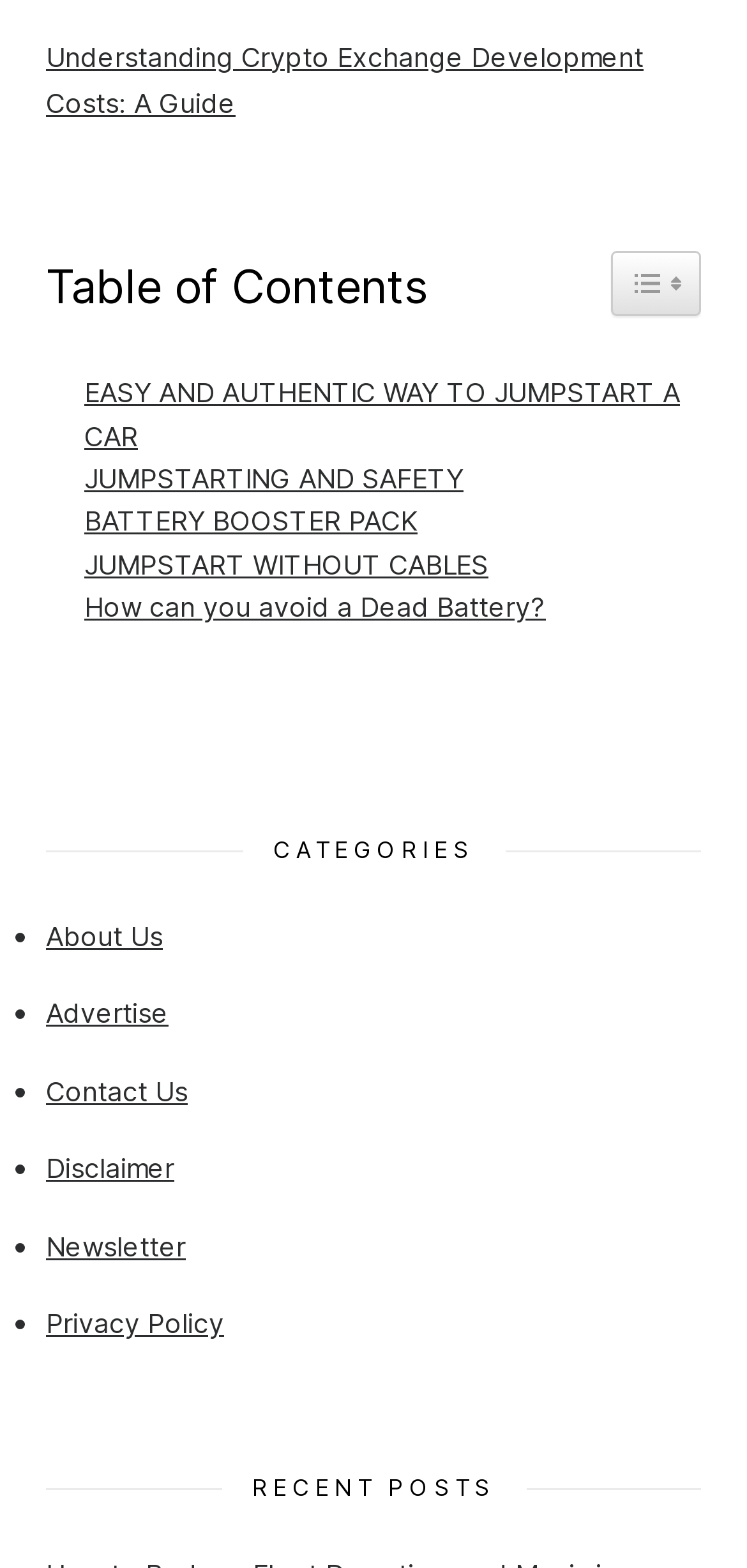Using the information in the image, give a comprehensive answer to the question: 
What is the category of the link 'About Us'?

The link 'About Us' is located under the 'CATEGORIES' heading, which suggests that it is a category of links related to the website's information.